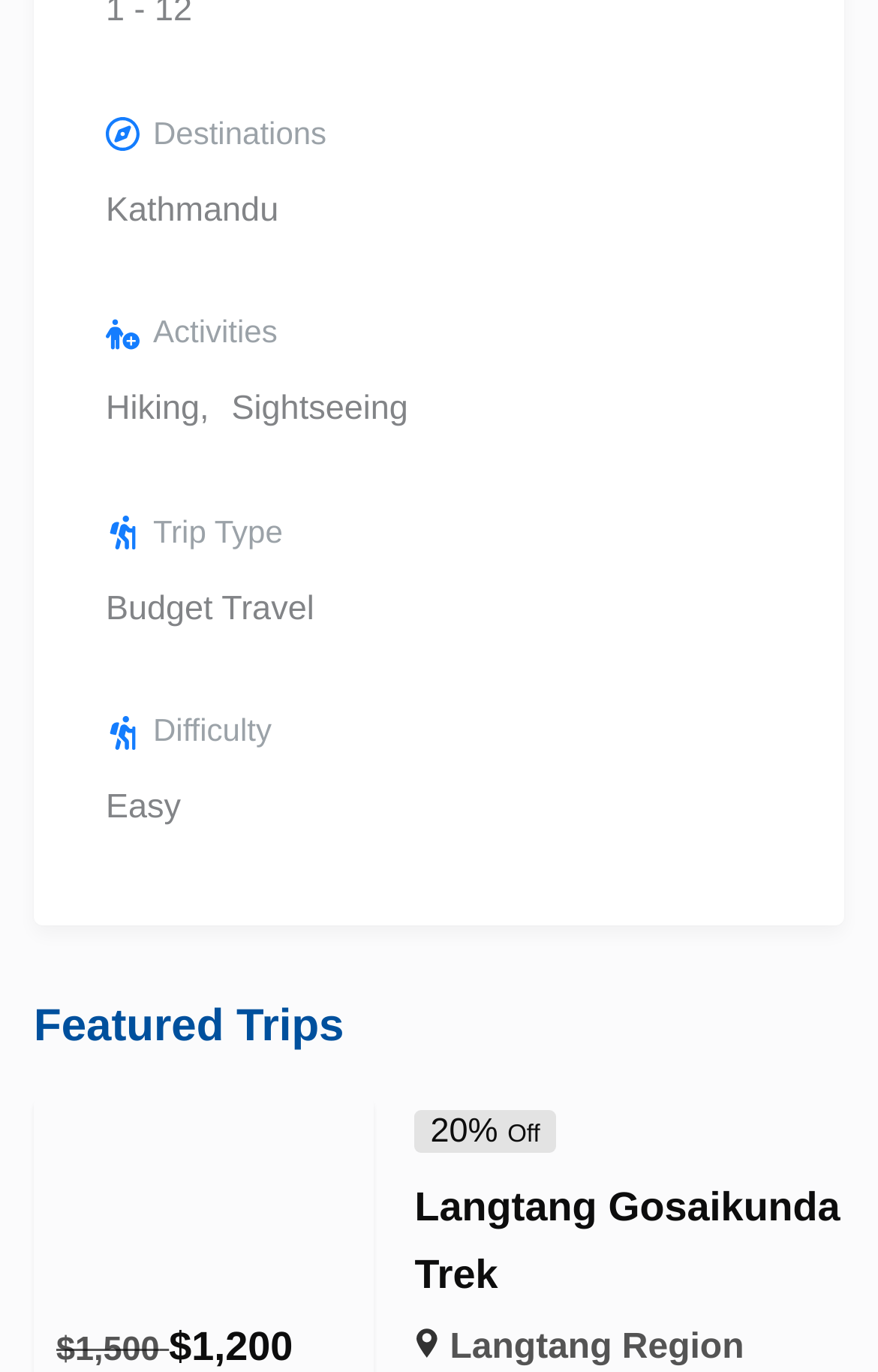Pinpoint the bounding box coordinates of the clickable element to carry out the following instruction: "view December 2021."

None